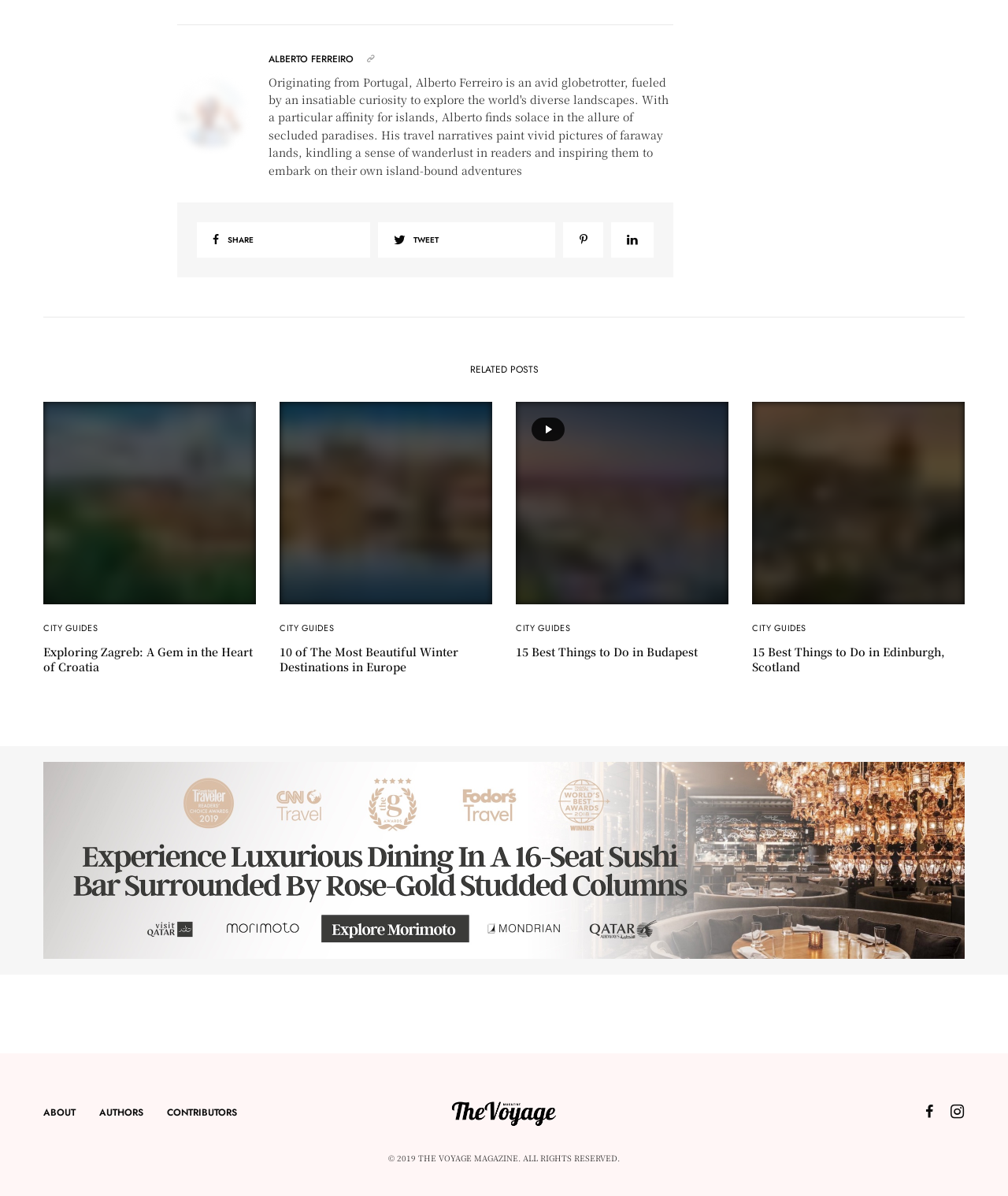Please identify the bounding box coordinates of the area that needs to be clicked to fulfill the following instruction: "Read the 'Exploring Zagreb: A Gem in the Heart of Croatia' article."

[0.043, 0.336, 0.254, 0.505]